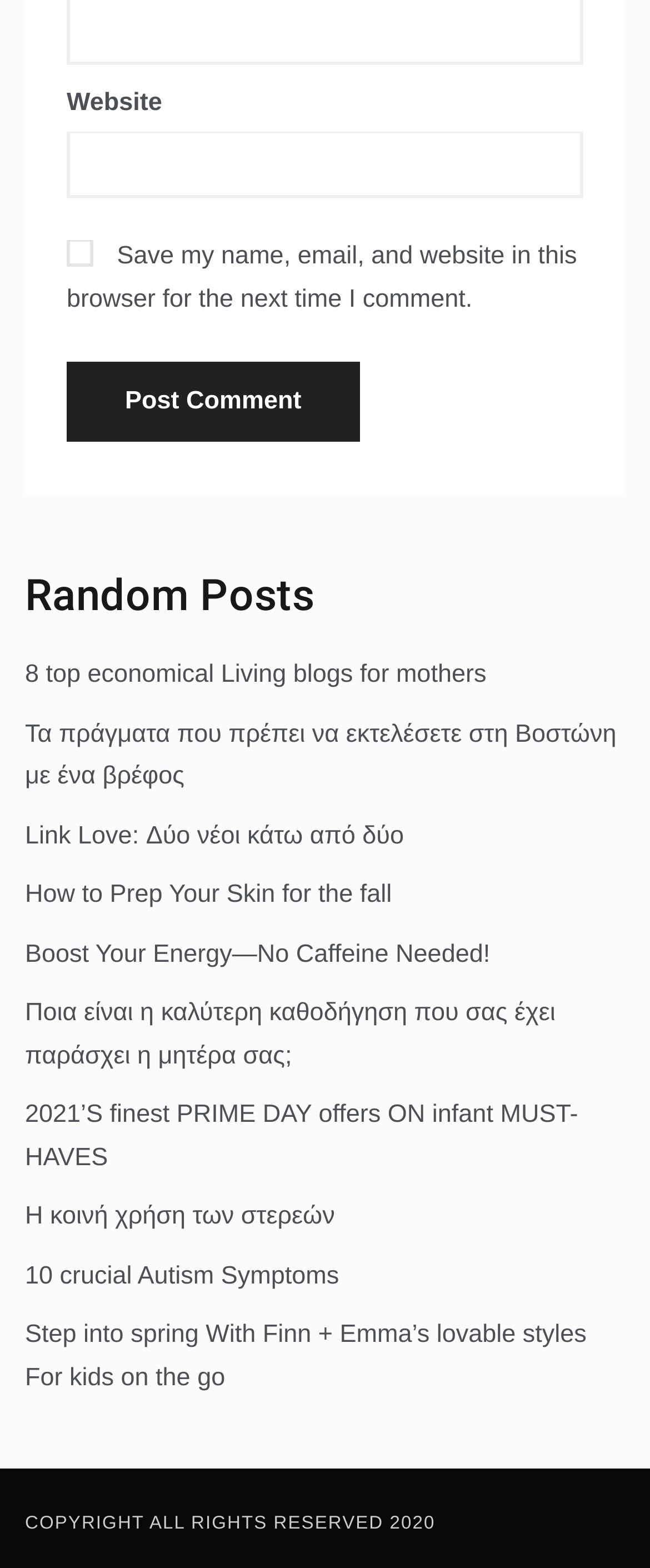Please locate the bounding box coordinates of the element that should be clicked to achieve the given instruction: "Share via Facebook".

None